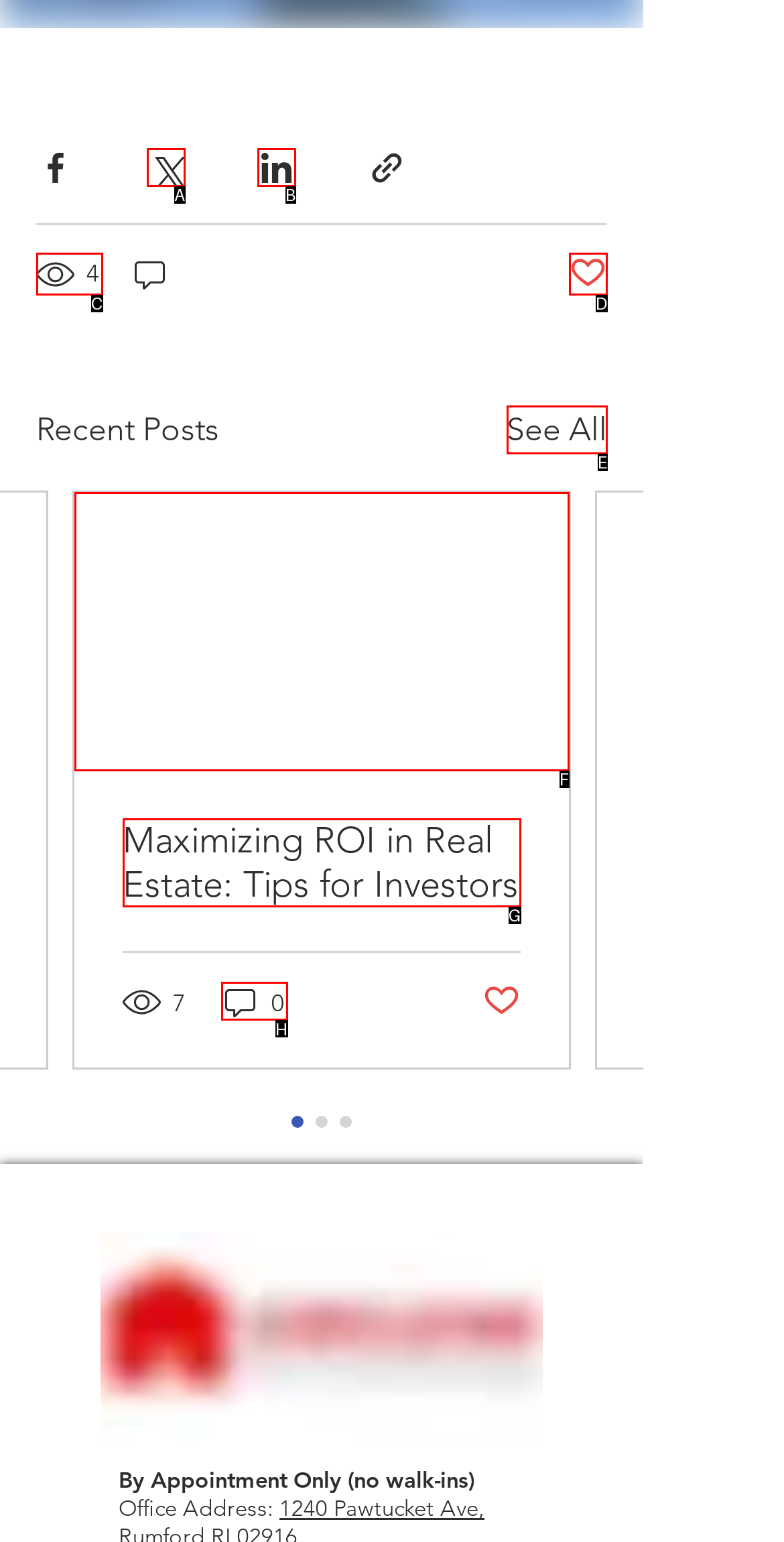Choose the correct UI element to click for this task: Read the article Answer using the letter from the given choices.

F